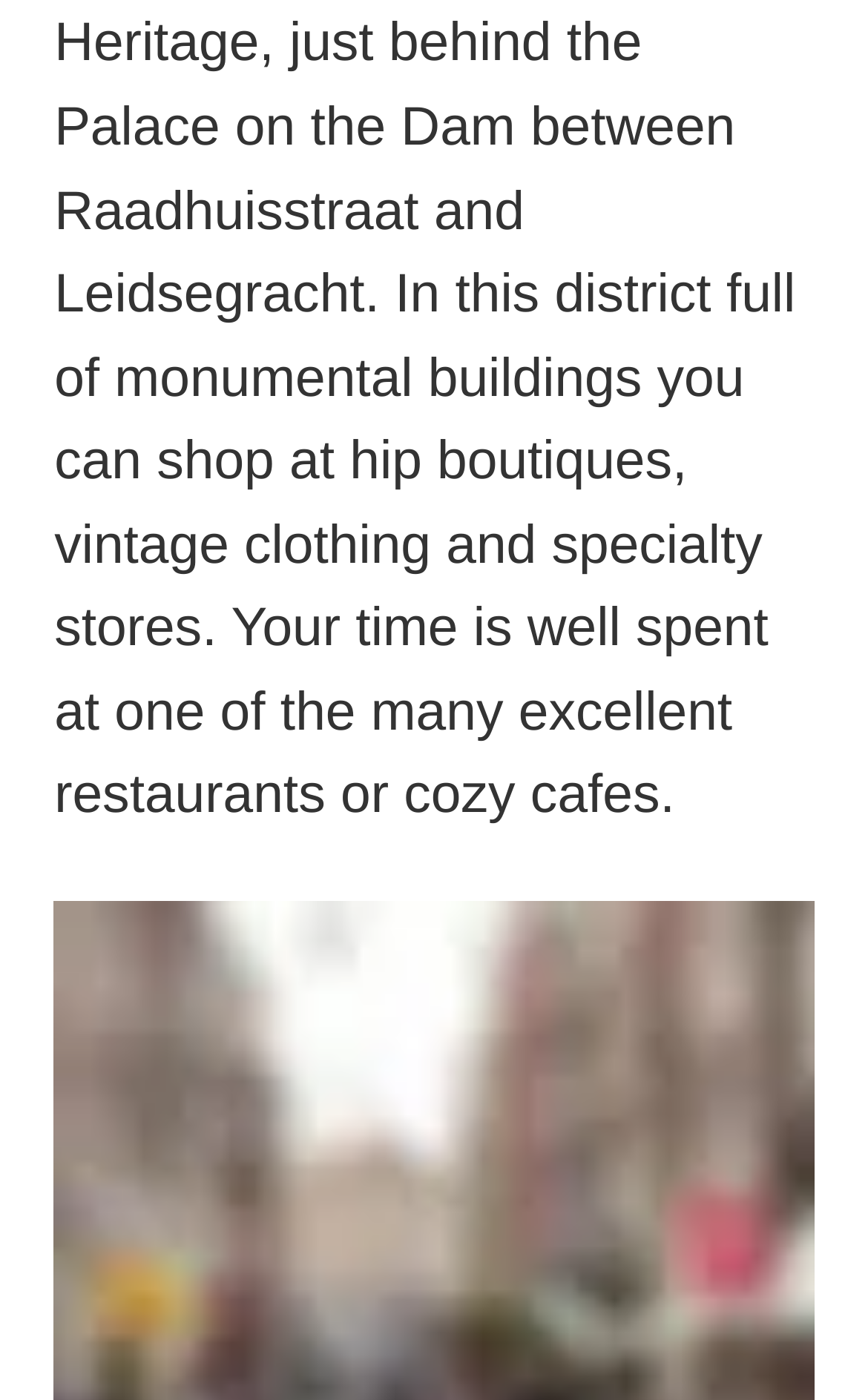Determine the bounding box coordinates (top-left x, top-left y, bottom-right x, bottom-right y) of the UI element described in the following text: aria-label="Facebook Social Icon"

[0.041, 0.451, 0.105, 0.491]